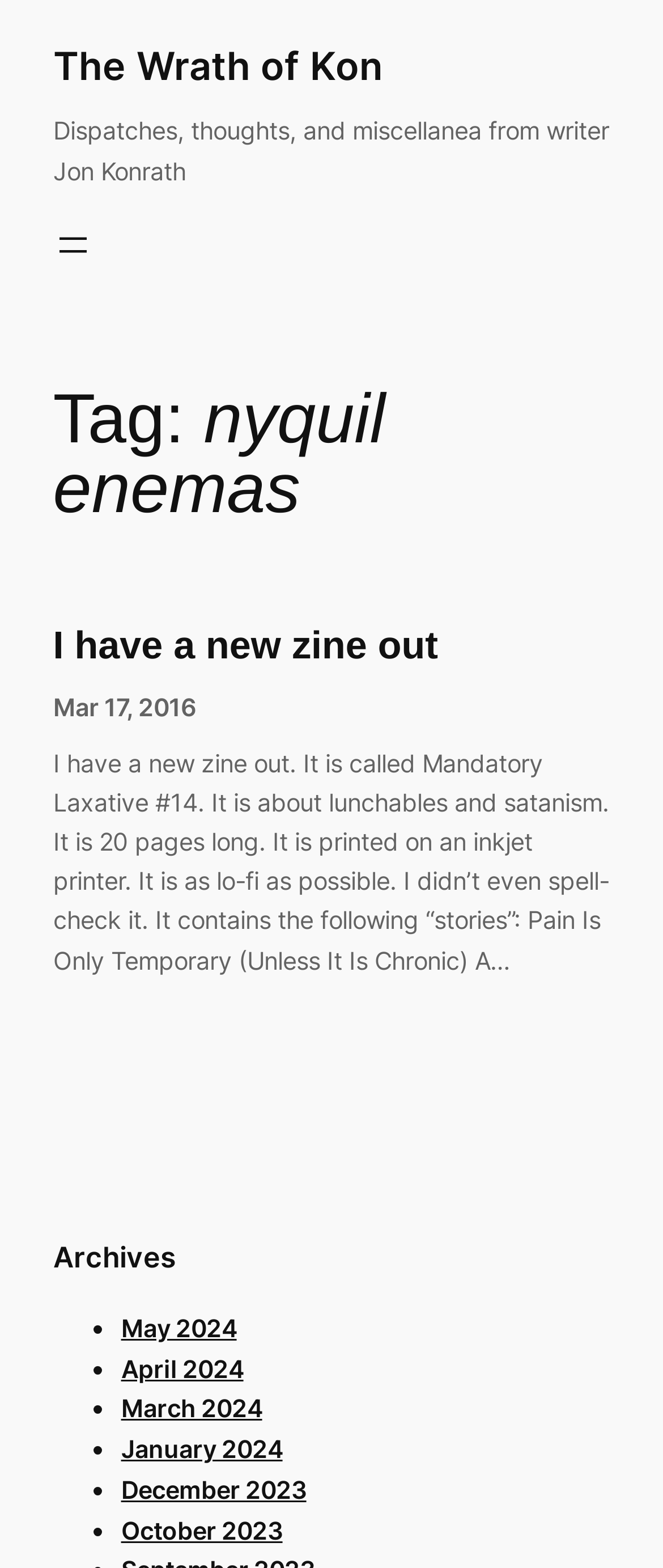Locate the bounding box coordinates of the element that should be clicked to fulfill the instruction: "View post about new zine".

[0.08, 0.397, 0.661, 0.427]